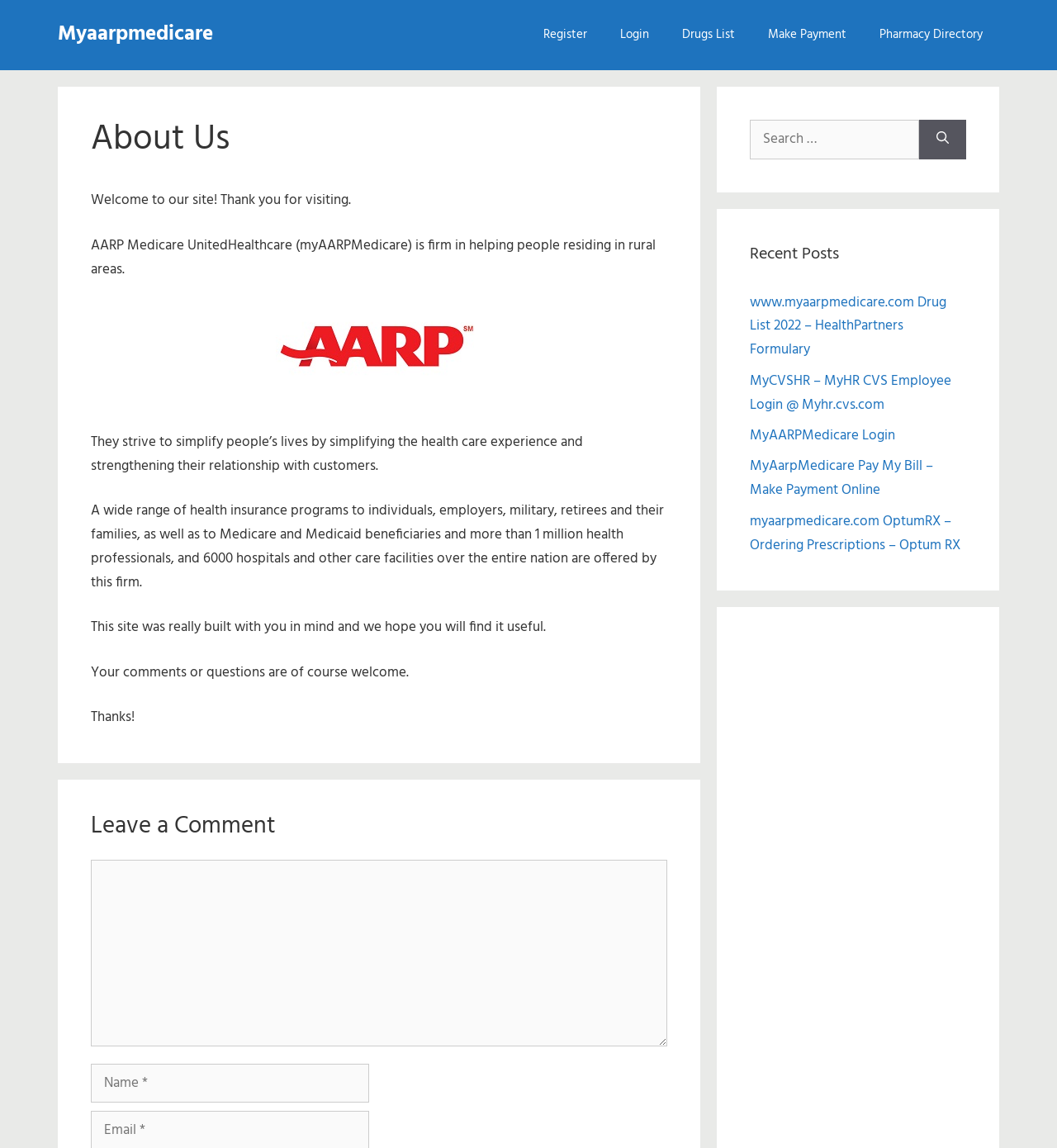From the webpage screenshot, identify the region described by parent_node: Search for: aria-label="Search". Provide the bounding box coordinates as (top-left x, top-left y, bottom-right x, bottom-right y), with each value being a floating point number between 0 and 1.

[0.87, 0.104, 0.914, 0.138]